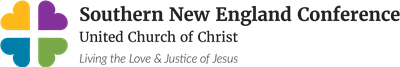Elaborate on the various elements present in the image.

The image showcases the logo of the Southern New England Conference of the United Church of Christ. The logo features a symmetrical design with a colorful cross, incorporating vibrant colors such as yellow, purple, blue, and green. Beneath the graphic, the text "Southern New England Conference" is prominently displayed, followed by "United Church of Christ" in a slightly smaller font. The tagline "Living the Love & Justice of Jesus" emphasizes the conference's commitment to promoting love and justice in their community. This logo encapsulates the mission and values of the organization, highlighting their inclusive and progressive approach to faith and service.